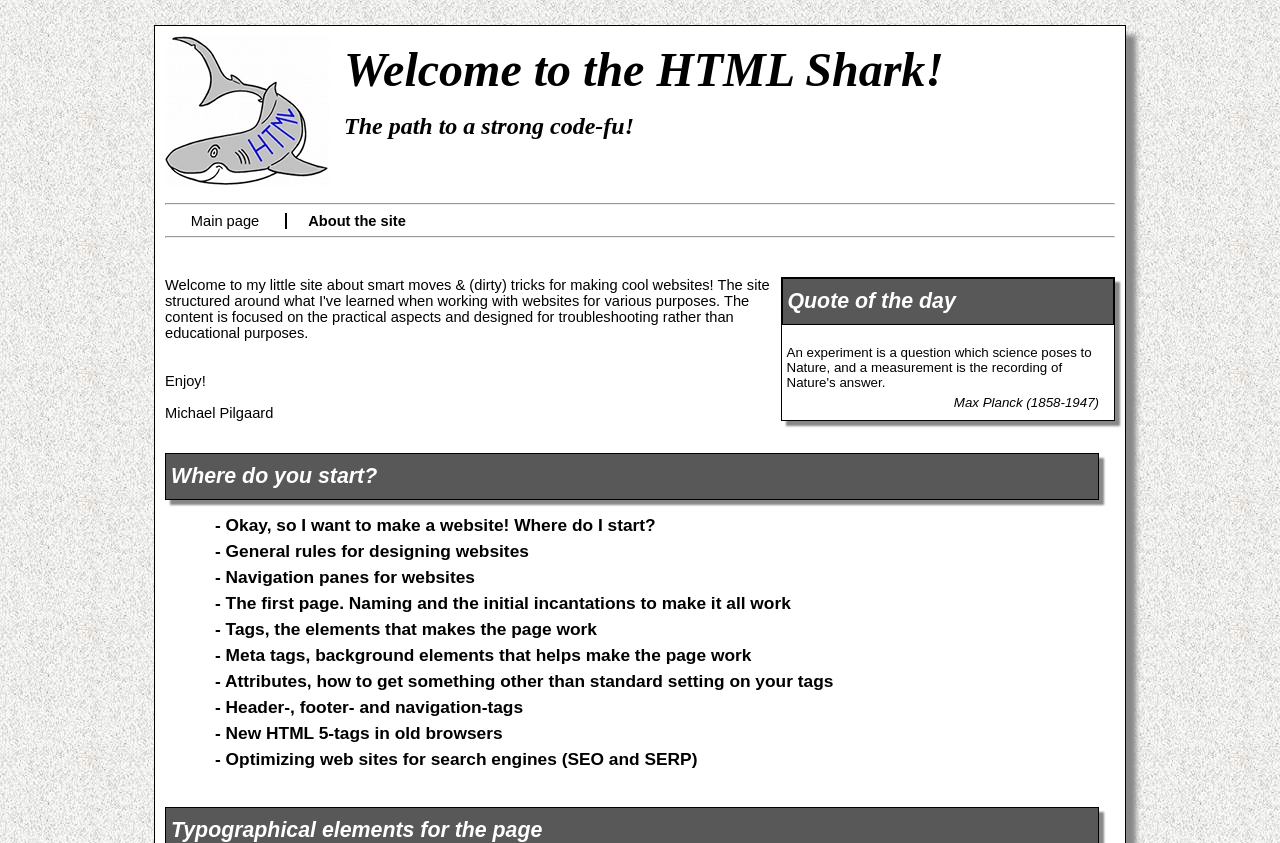Pinpoint the bounding box coordinates of the clickable area needed to execute the instruction: "Visit the page about 'General rules for designing websites'". The coordinates should be specified as four float numbers between 0 and 1, i.e., [left, top, right, bottom].

[0.168, 0.642, 0.413, 0.666]